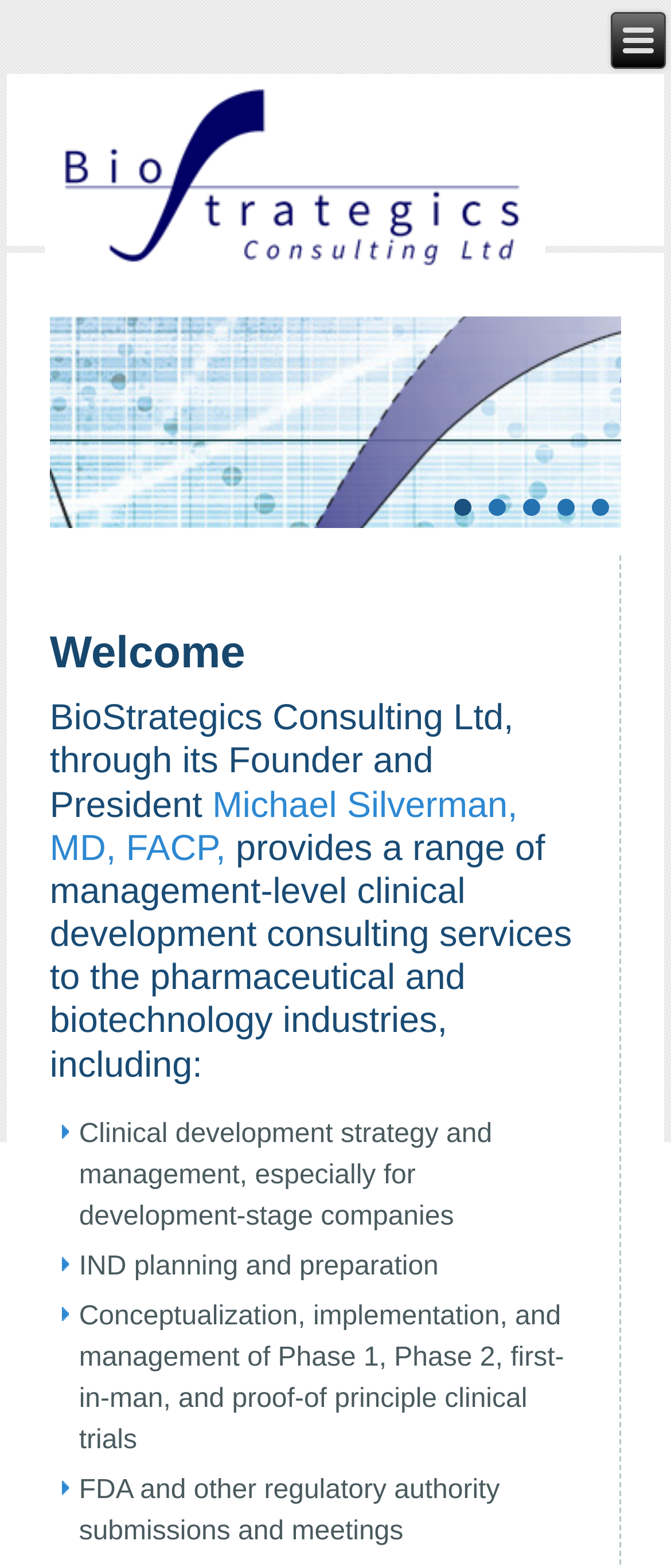Find the bounding box of the element with the following description: "Michael Silverman, MD, FACP,". The coordinates must be four float numbers between 0 and 1, formatted as [left, top, right, bottom].

[0.074, 0.501, 0.771, 0.554]